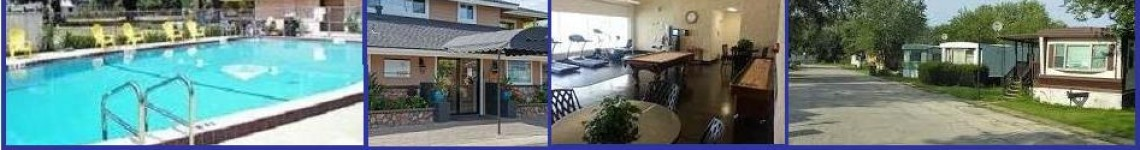Detail all significant aspects of the image you see.

The image showcases various aspects of the TackyToo Trailer Park, providing a glimpse into the amenities and environment. On the left, a vibrant swimming pool is visible, inviting residents to enjoy leisure time surrounded by sun loungers. Next to it, the entrance to a community center is portrayed, featuring an appealing patio area. The central section highlights a spacious interior that likely serves as a common area for gatherings, furnished with tables and plants, creating a warm and inviting atmosphere. Finally, the right side of the image presents a tranquil street lined with mobile homes, illustrating the cozy, community-oriented setting of the park. This collage captures the essence of life at TackyToo, showcasing both recreational and residential features that contribute to a friendly, laid-back lifestyle.